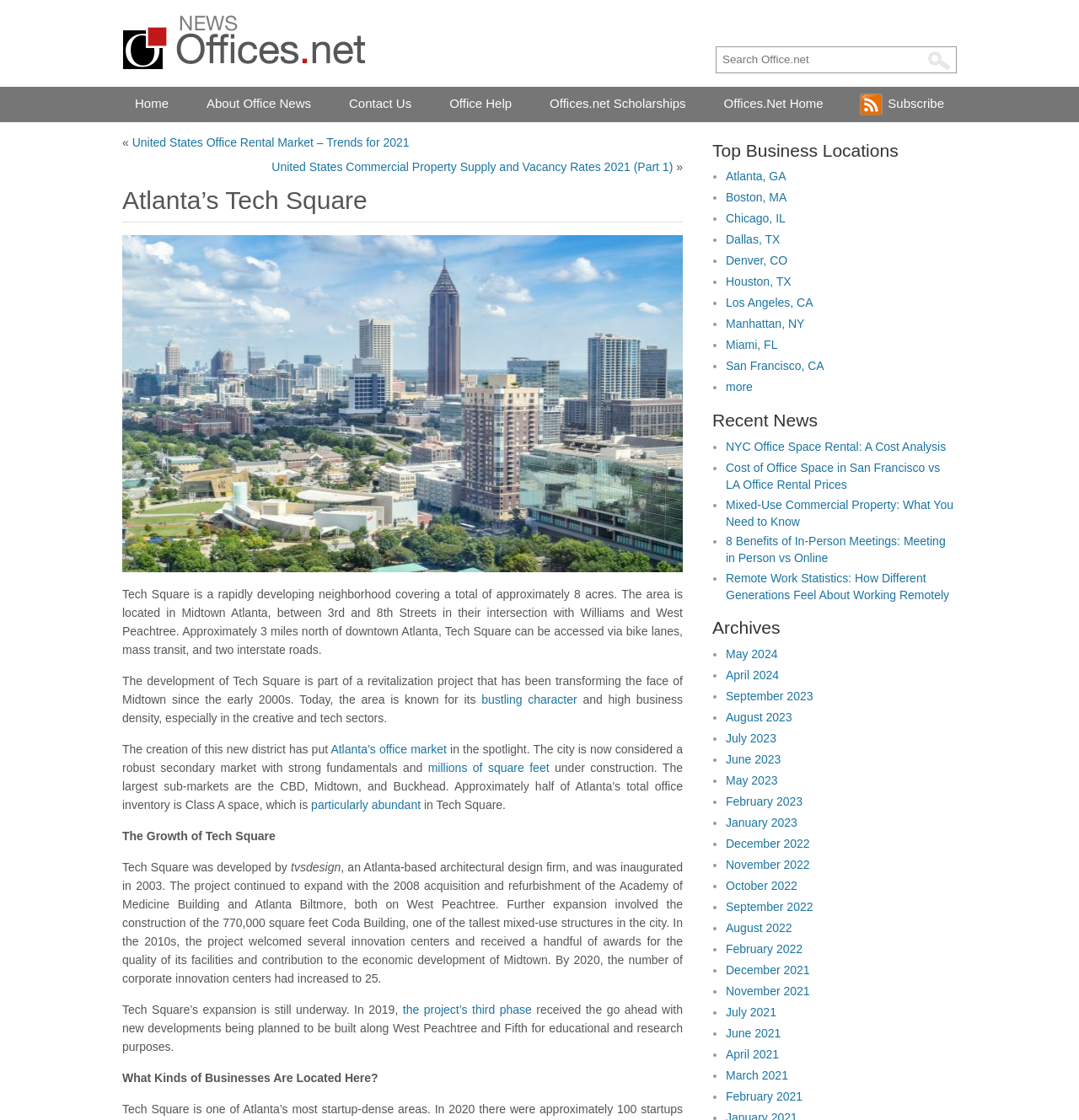Produce a meticulous description of the webpage.

The webpage is about Atlanta's Tech Square, a rapidly developing neighborhood in Midtown Atlanta. At the top, there is a search bar with a button next to it. Below the search bar, there is a navigation menu with links to "Home", "About Office News", "Contact Us", "Office Help", "Offices.net Scholarships", "Offices.Net Home", and "Subscribe".

The main content of the page is divided into several sections. The first section provides an overview of Tech Square, describing its location, size, and development history. There is a heading "Atlanta's Tech Square" followed by a paragraph of text that explains the area's transformation since the early 2000s.

The next section discusses the growth of Tech Square, including its development by tvsdesign, an Atlanta-based architectural design firm, and its expansion over the years. There is a heading "The Growth of Tech Square" followed by a paragraph of text that describes the project's phases and milestones.

The following section is about the types of businesses located in Tech Square, with a heading "What Kinds of Businesses Are Located Here?" and a list of top business locations, including Atlanta, Boston, Chicago, and others.

Below this section, there are three more sections: "Recent News", "Top Business Locations", and "Archives". The "Recent News" section lists several news articles related to office space and commercial property, with links to each article. The "Top Business Locations" section lists several cities, including Atlanta, Boston, and Chicago, with links to each location. The "Archives" section lists several months, including May 2024, with links to each archive.

Throughout the page, there are several links to other articles, locations, and archives, as well as headings and paragraphs of text that provide information about Tech Square and its development.